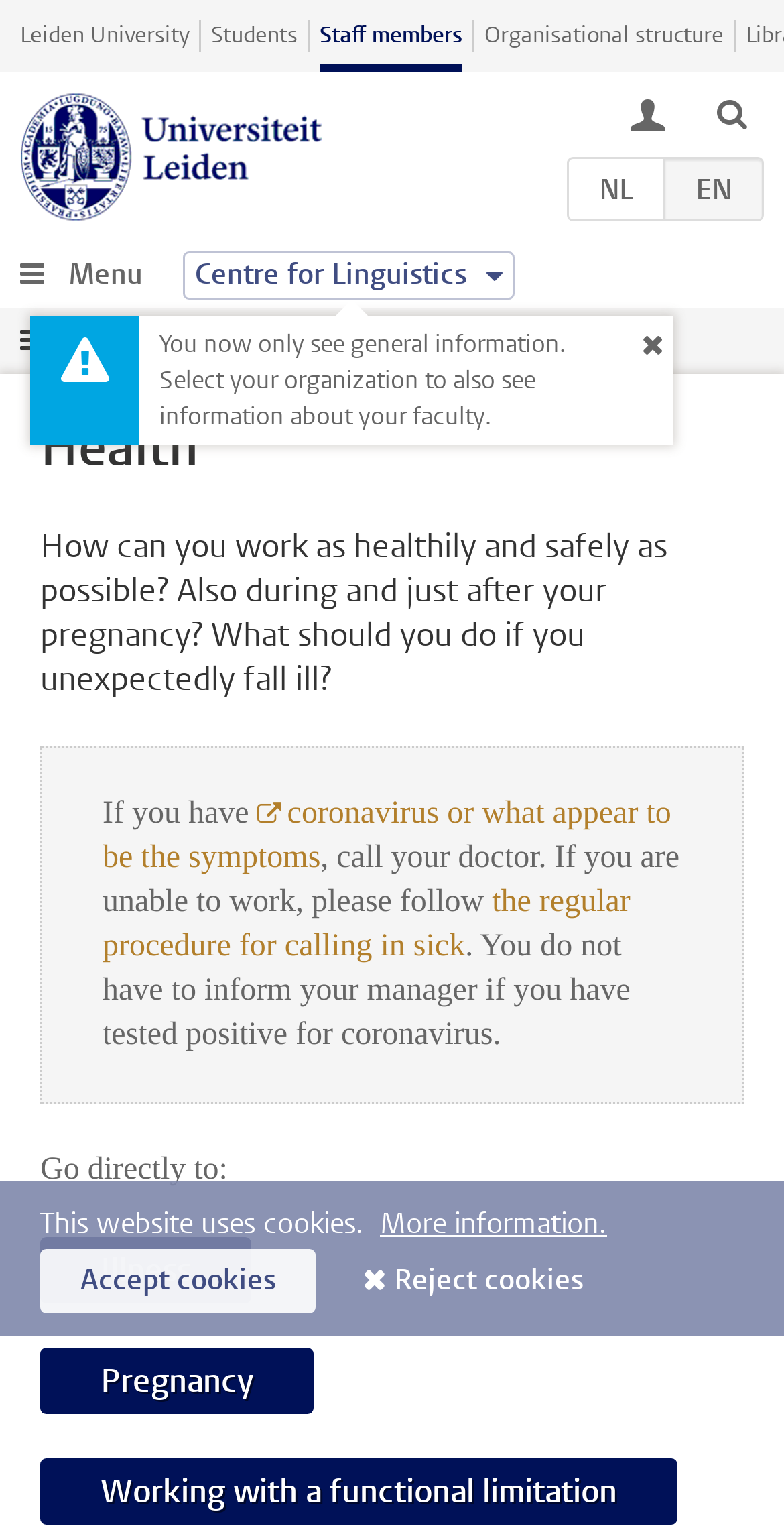Please specify the bounding box coordinates for the clickable region that will help you carry out the instruction: "Select English language".

[0.887, 0.111, 0.933, 0.136]